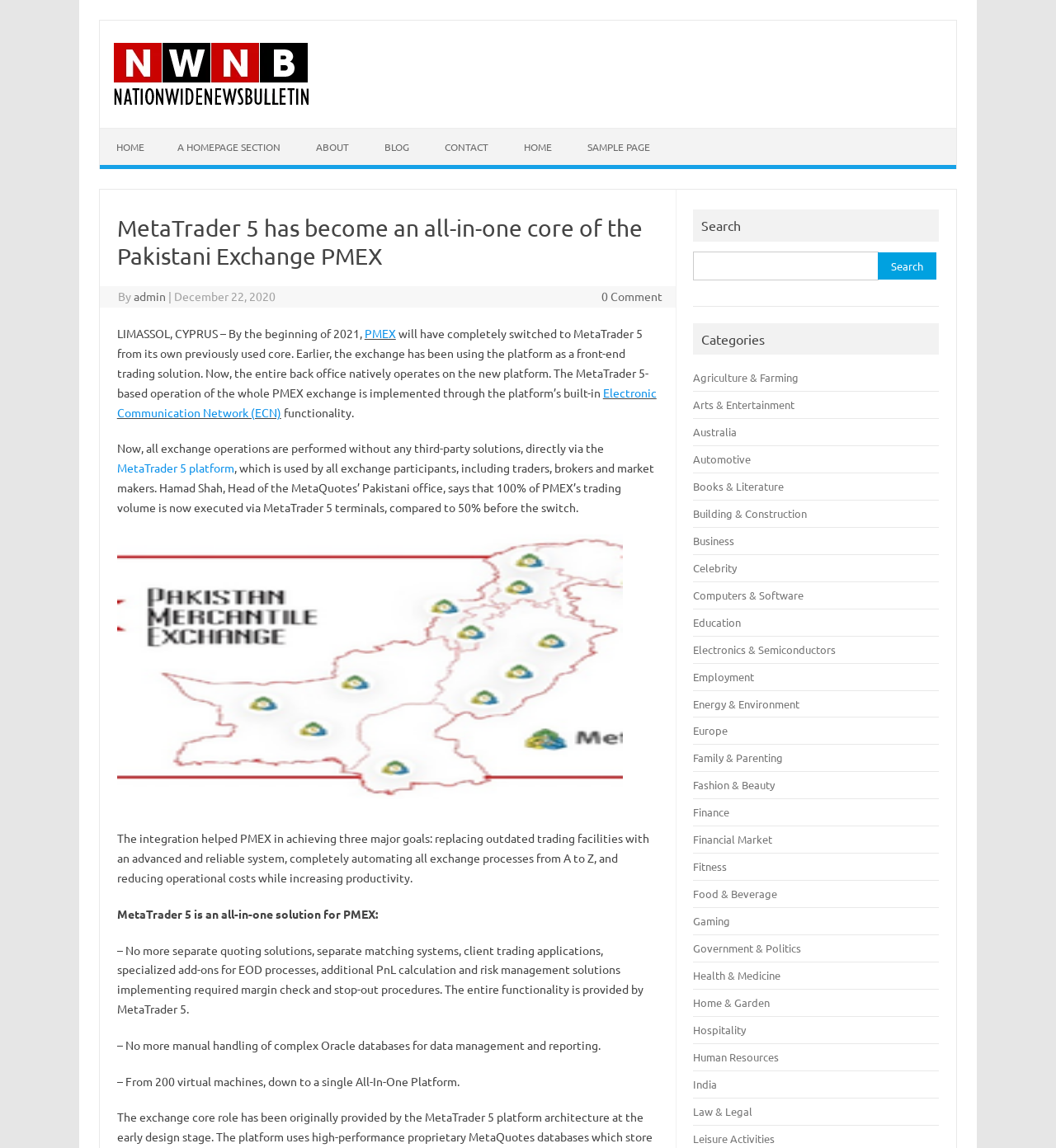Use a single word or phrase to answer the question: What is the position of the 'Search' text on the webpage?

[0.664, 0.189, 0.702, 0.204]